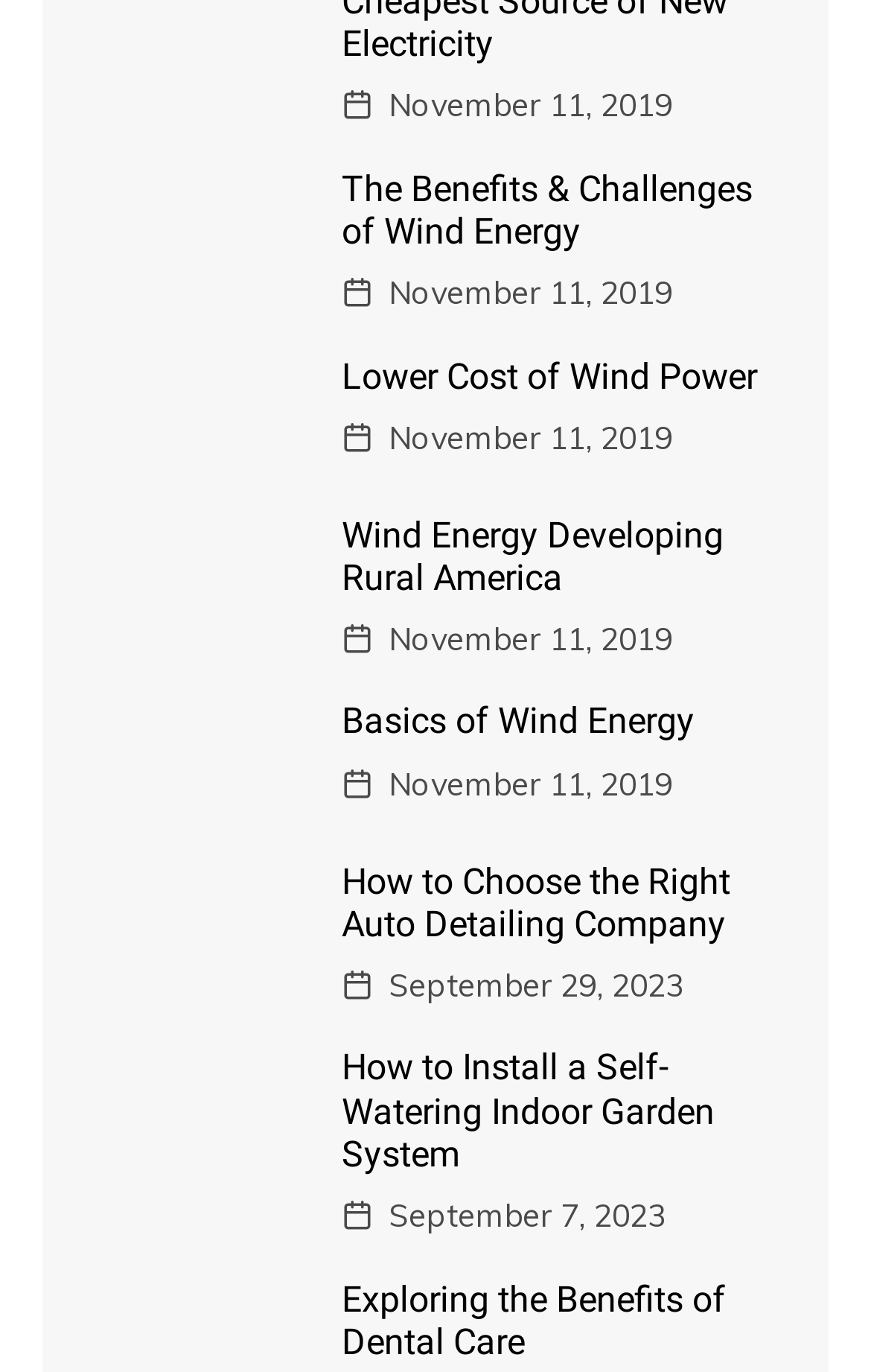How many articles are on this webpage?
Please ensure your answer to the question is detailed and covers all necessary aspects.

I counted the number of heading elements on the webpage, which represent the titles of the articles. There are 8 heading elements, so there are 8 articles on this webpage.